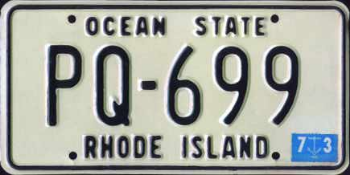Respond concisely with one word or phrase to the following query:
What is the license plate number displayed?

PQ-699